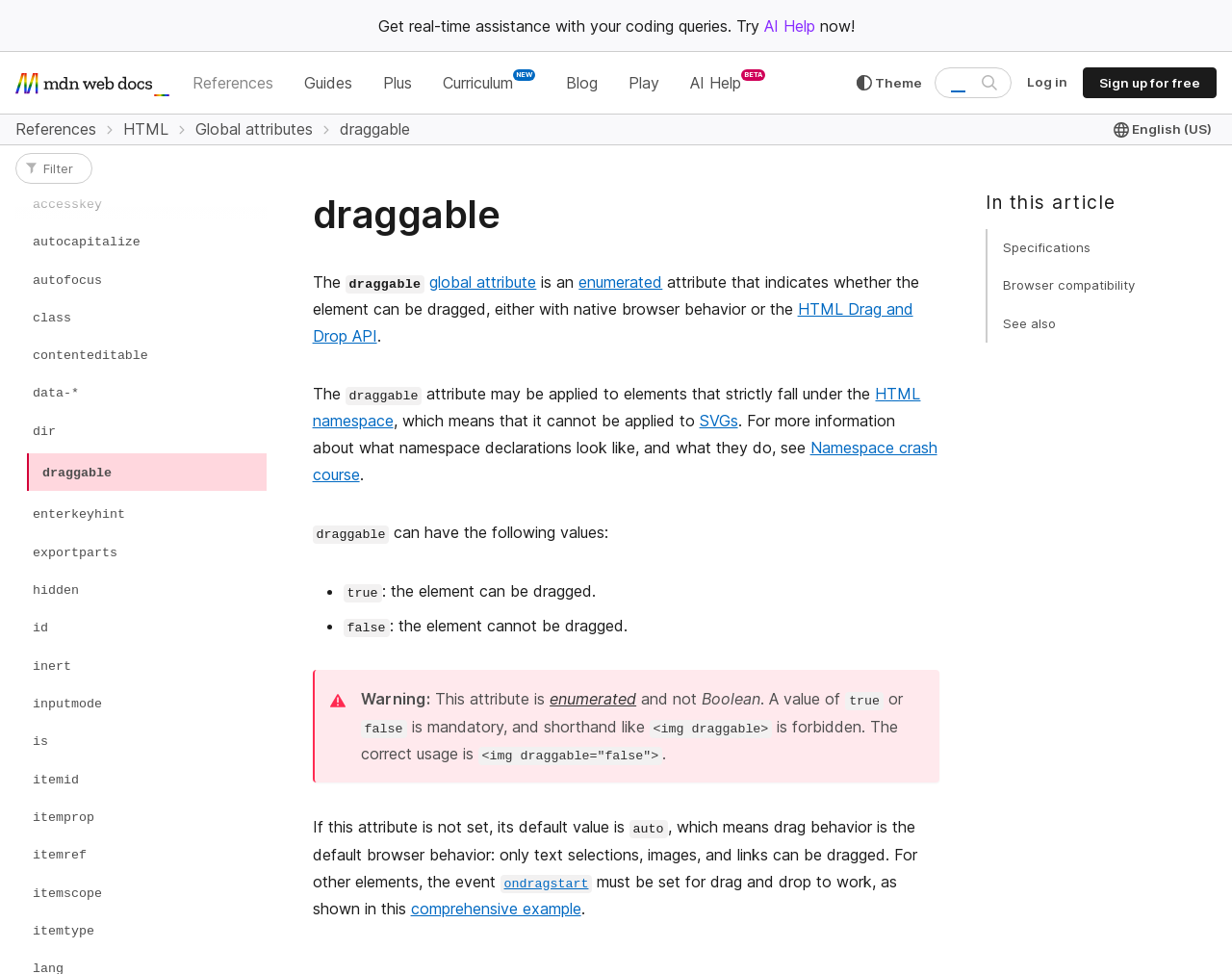What is the draggable attribute?
Please use the image to deliver a detailed and complete answer.

The draggable attribute is an enumerated attribute that indicates whether the element can be dragged, either with native browser behavior or the HTML Drag and Drop API.